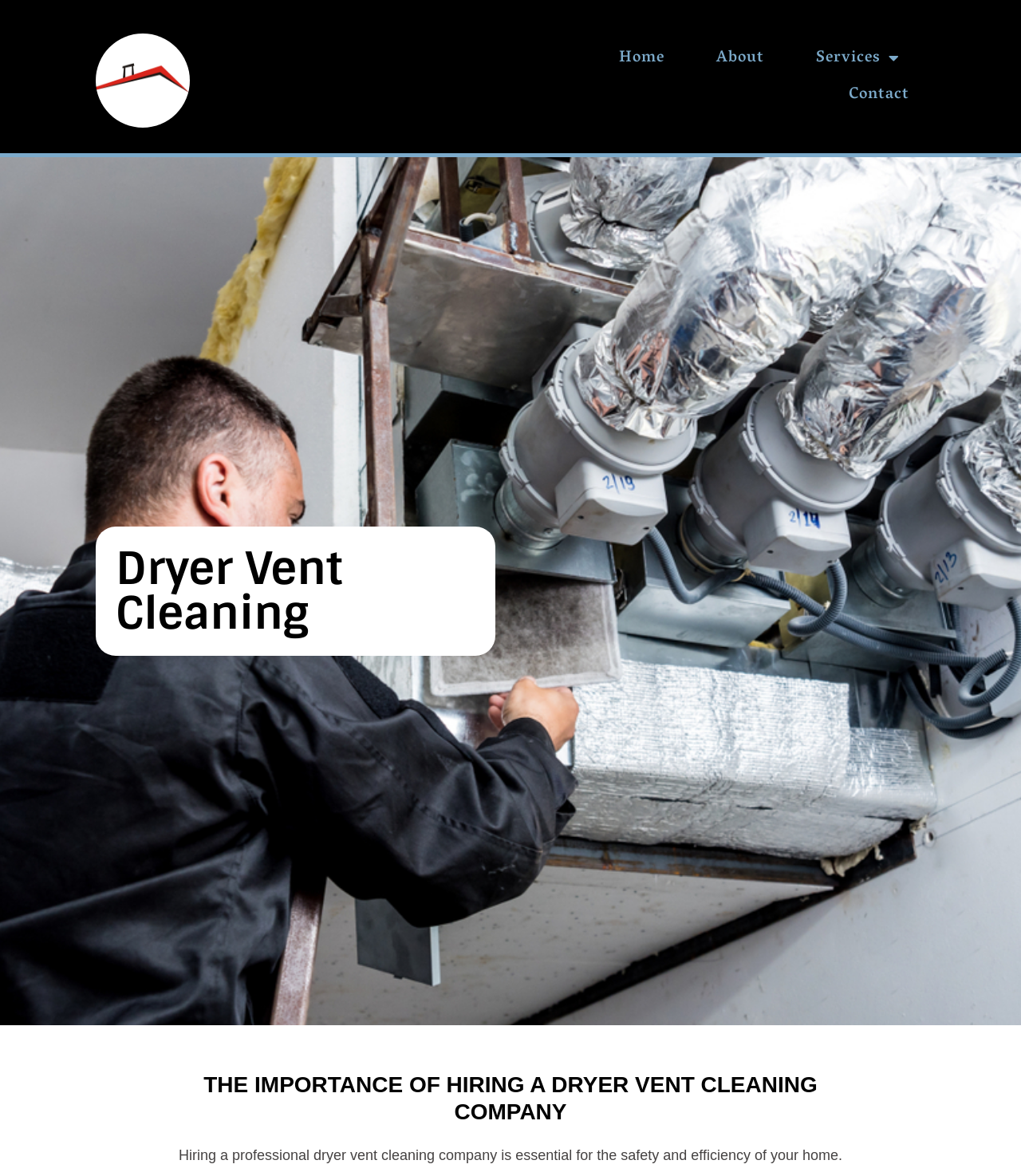Analyze and describe the webpage in a detailed narrative.

The webpage is about Dryer Vent Cleaning services provided by Chimney Pros. At the top left, there is a link with no text. To the right of it, there are four navigation links: "Home", "About", "Services" with a dropdown menu, and "Contact". 

Below the navigation links, there is a prominent heading that reads "Dryer Vent Cleaning". Further down, there is another heading that emphasizes the importance of hiring a dryer vent cleaning company.